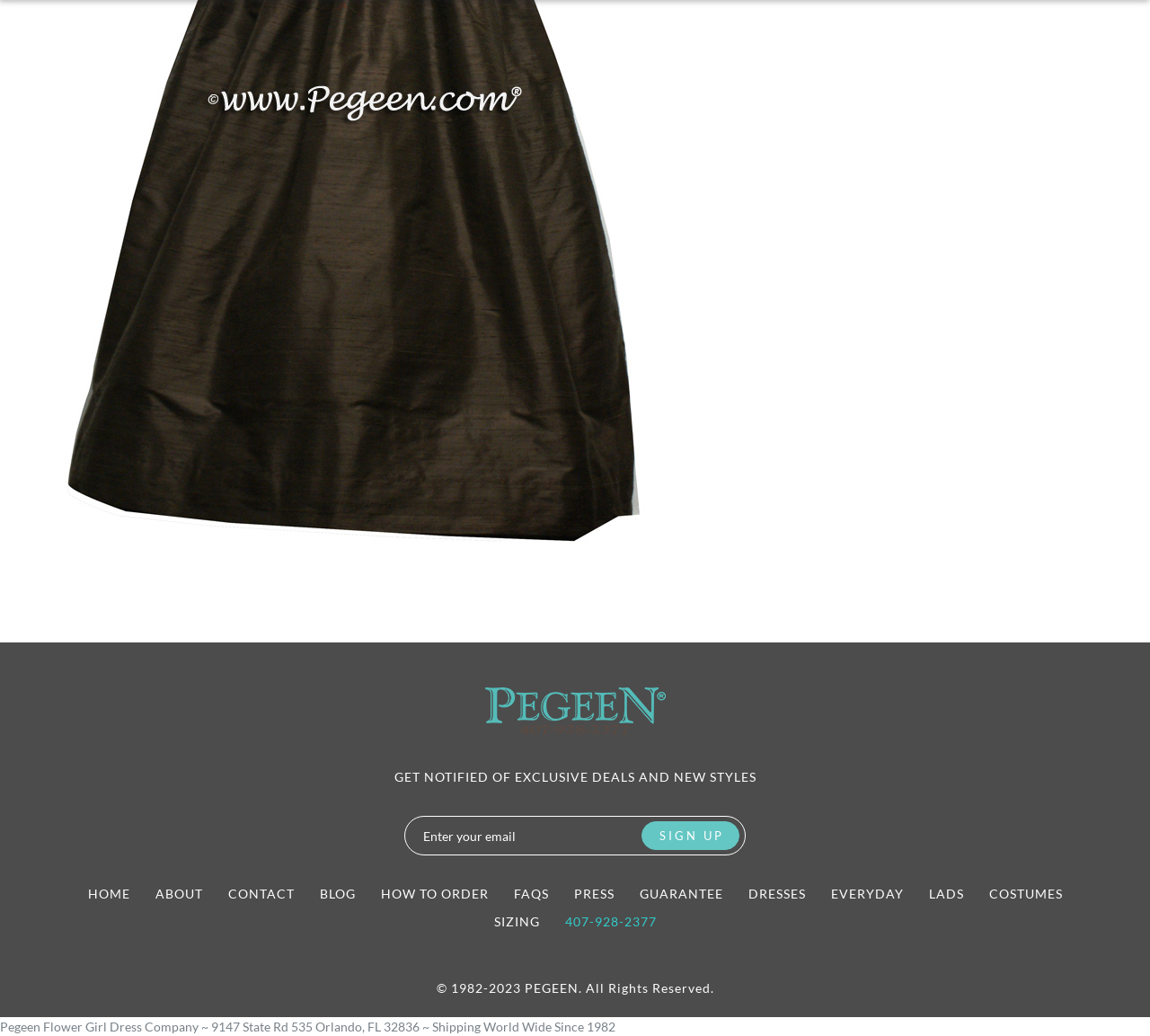Analyze the image and give a detailed response to the question:
What is the year range of the company's operation?

The year range is obtained from the copyright information at the bottom of the page, which states '© 1982-2023 PEGEEN. All Rights Reserved.'